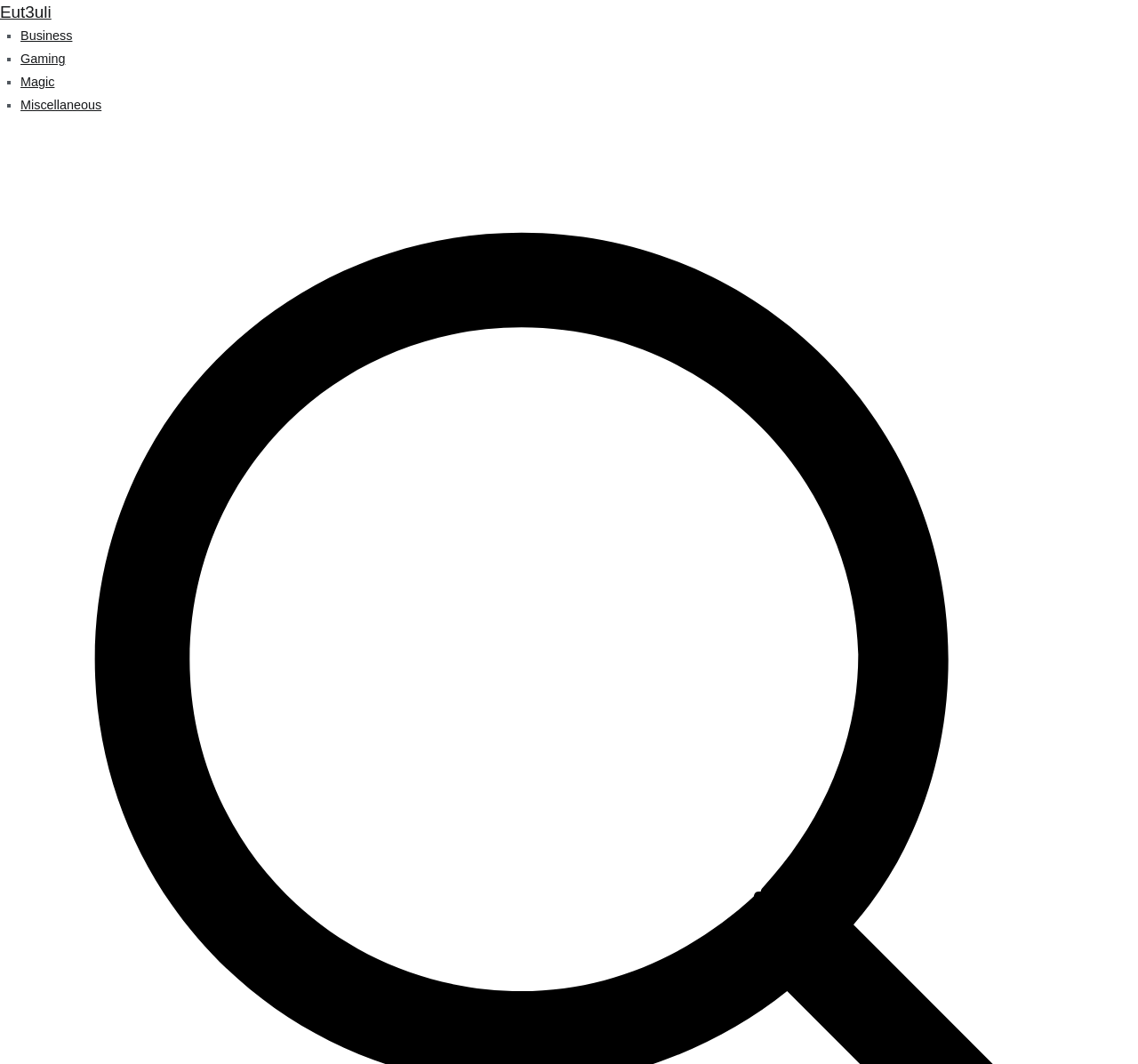What are the categories listed on the webpage?
Give a single word or phrase as your answer by examining the image.

Business, Gaming, Magic, Miscellaneous